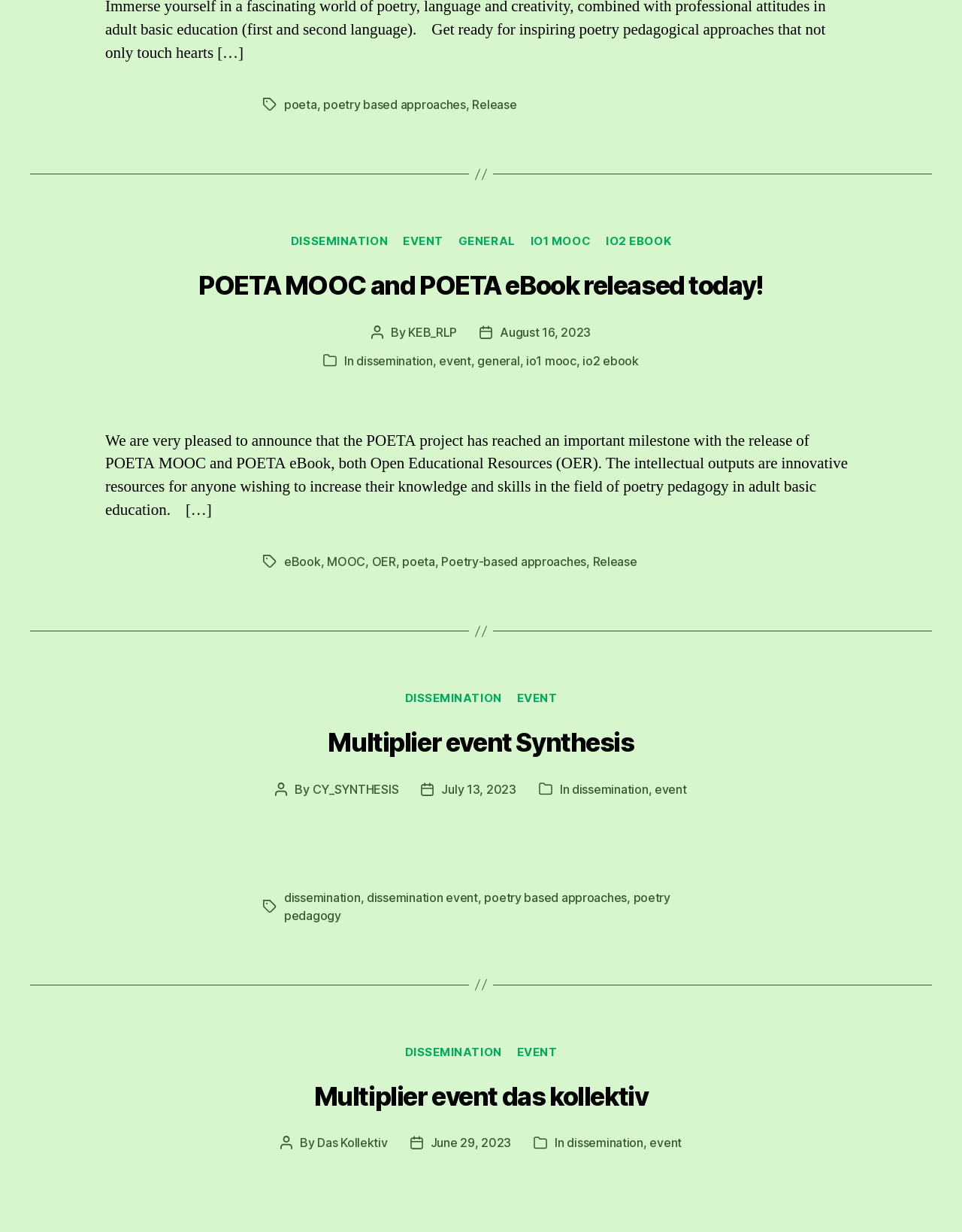Locate the bounding box coordinates of the clickable element to fulfill the following instruction: "Click on the 'Release' link". Provide the coordinates as four float numbers between 0 and 1 in the format [left, top, right, bottom].

[0.491, 0.091, 0.537, 0.103]